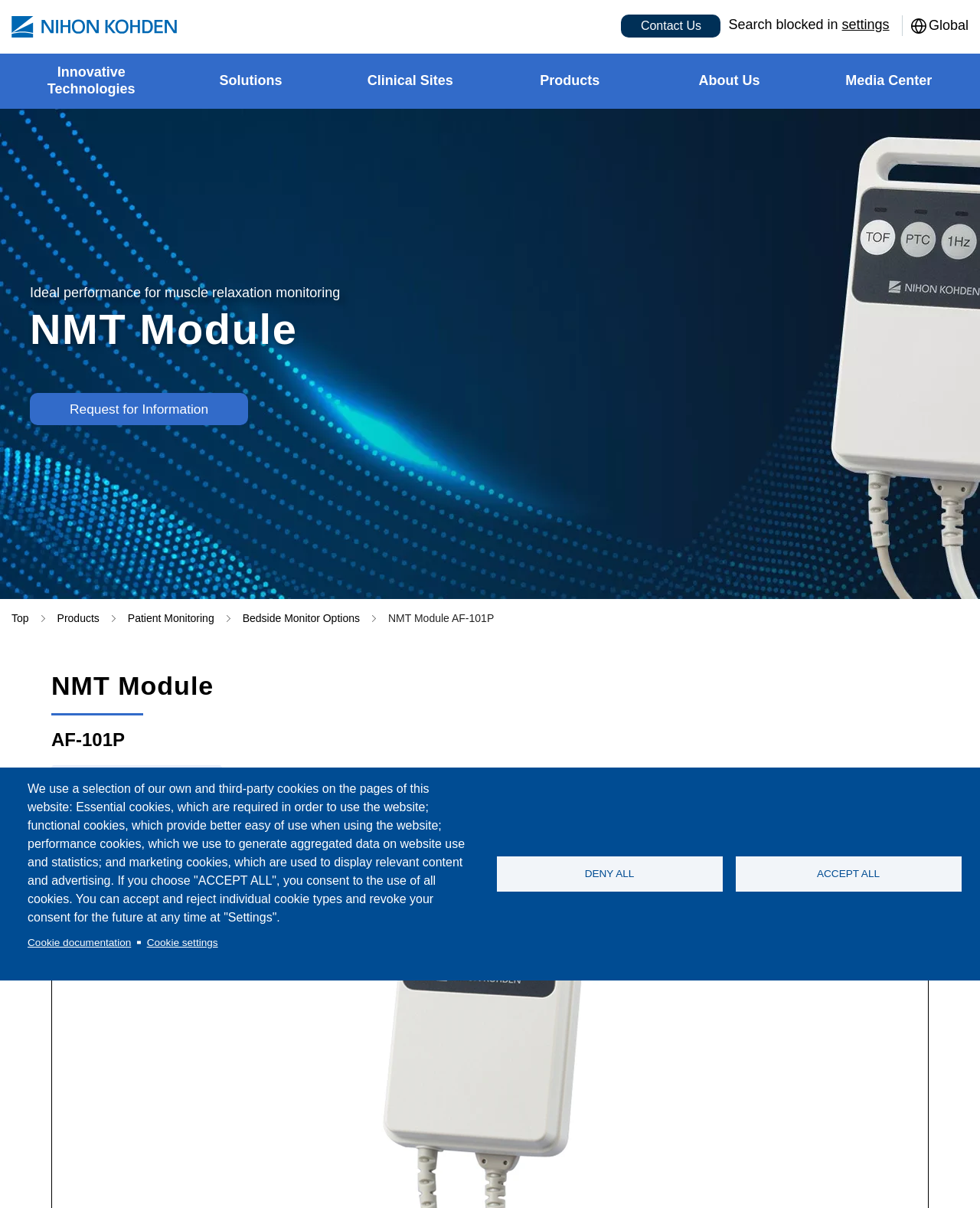Using the element description: "Contact Us", determine the bounding box coordinates for the specified UI element. The coordinates should be four float numbers between 0 and 1, [left, top, right, bottom].

[0.634, 0.012, 0.736, 0.031]